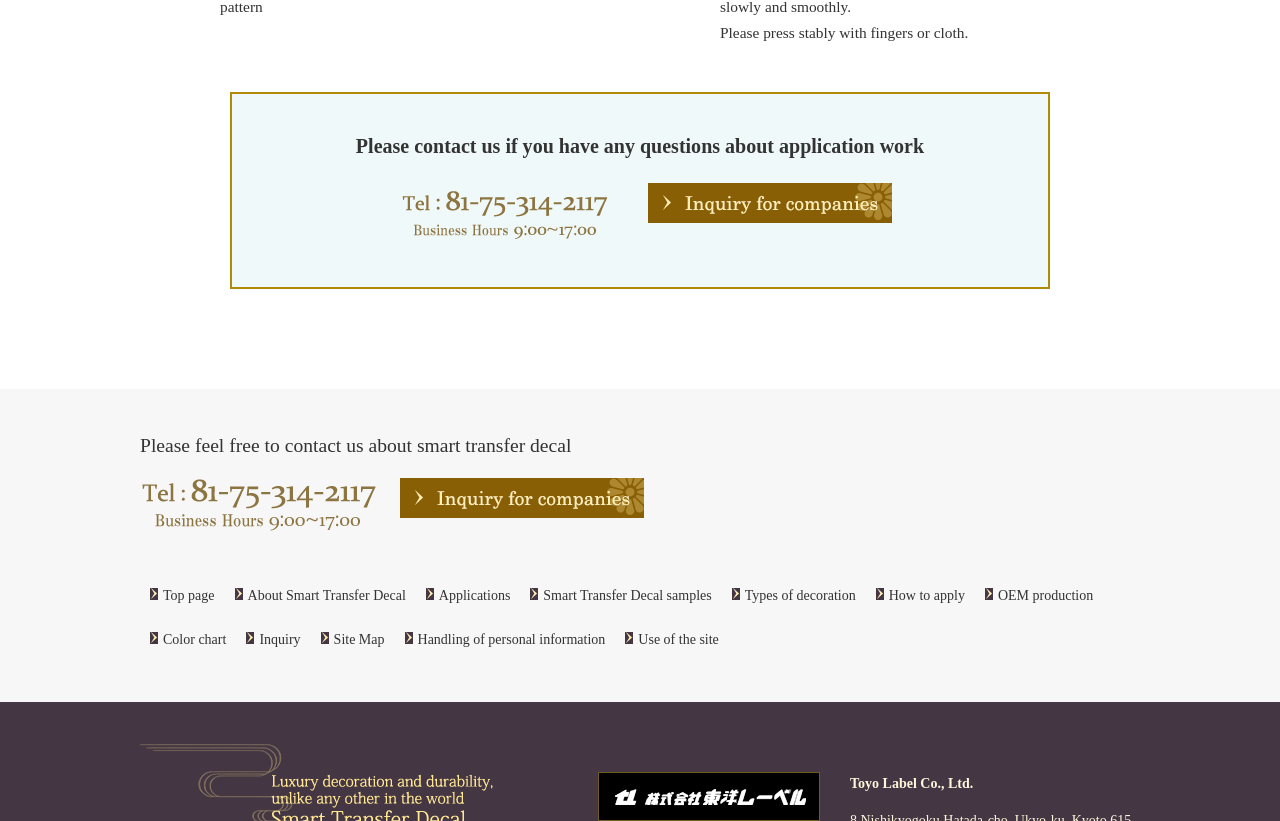From the webpage screenshot, predict the bounding box coordinates (top-left x, top-left y, bottom-right x, bottom-right y) for the UI element described here: alt="Inquiry Form for companies"

[0.506, 0.244, 0.697, 0.265]